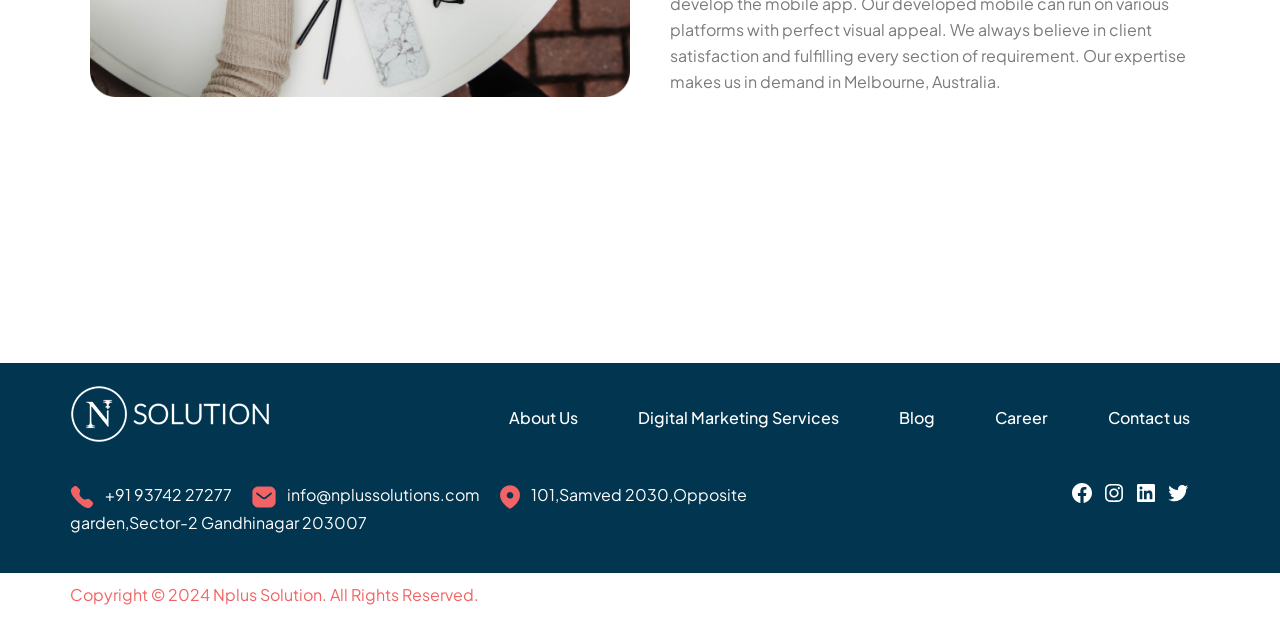Determine the bounding box of the UI component based on this description: "Contact us". The bounding box coordinates should be four float values between 0 and 1, i.e., [left, top, right, bottom].

[0.85, 0.622, 0.945, 0.684]